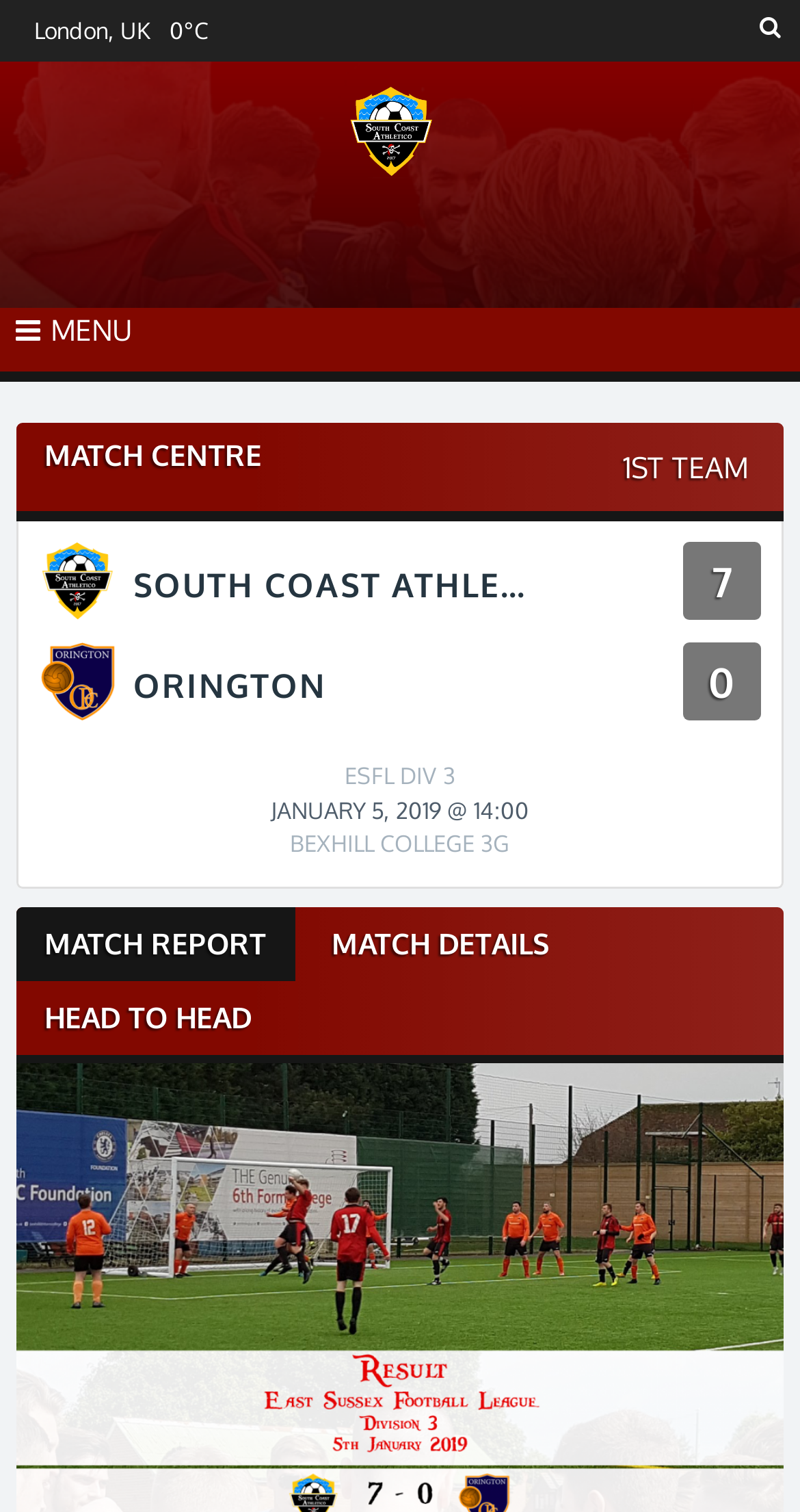What is the temperature in London?
Look at the image and respond with a one-word or short phrase answer.

0°C